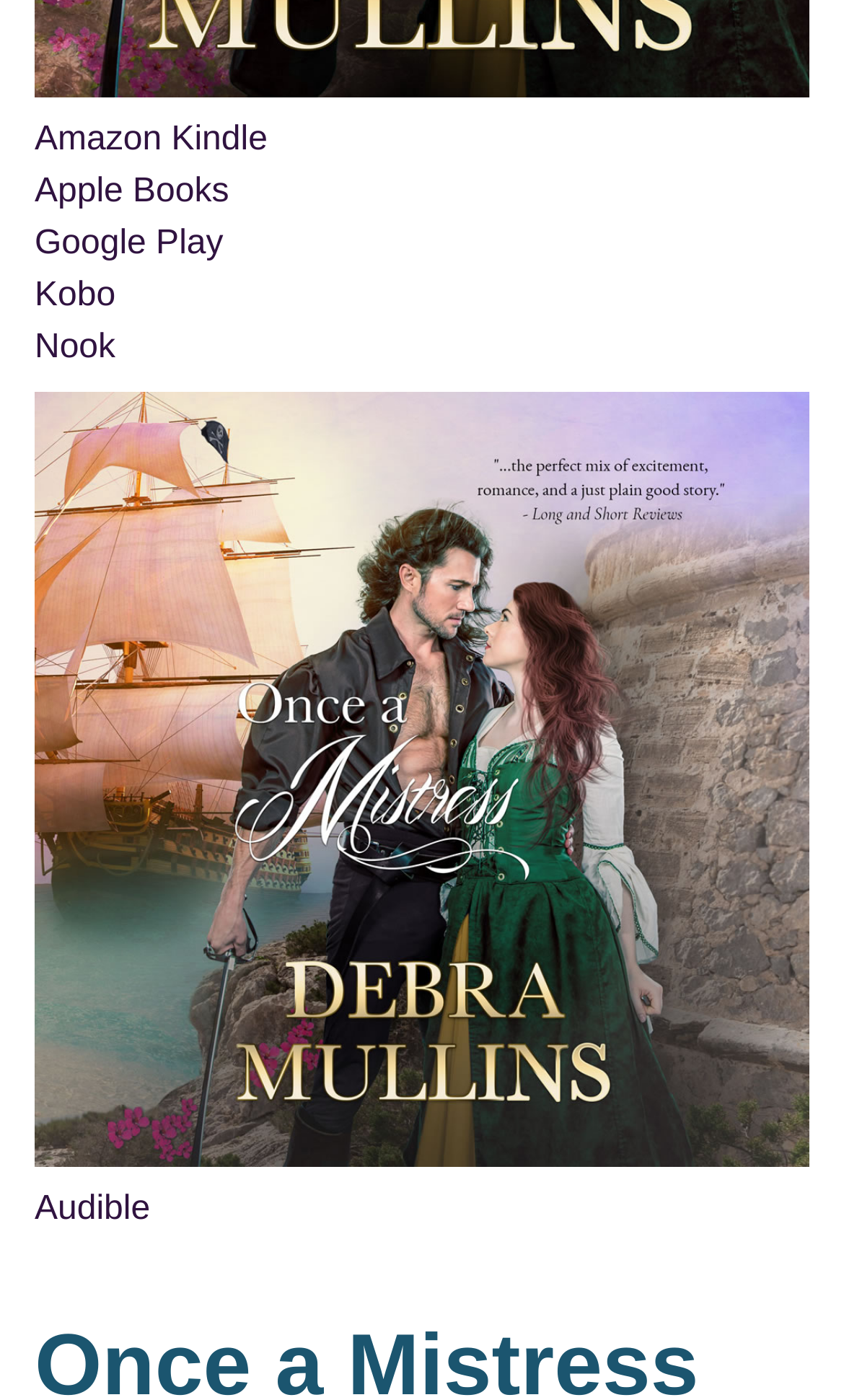What is the name of the audiobook?
Give a single word or phrase as your answer by examining the image.

Once A Mistress